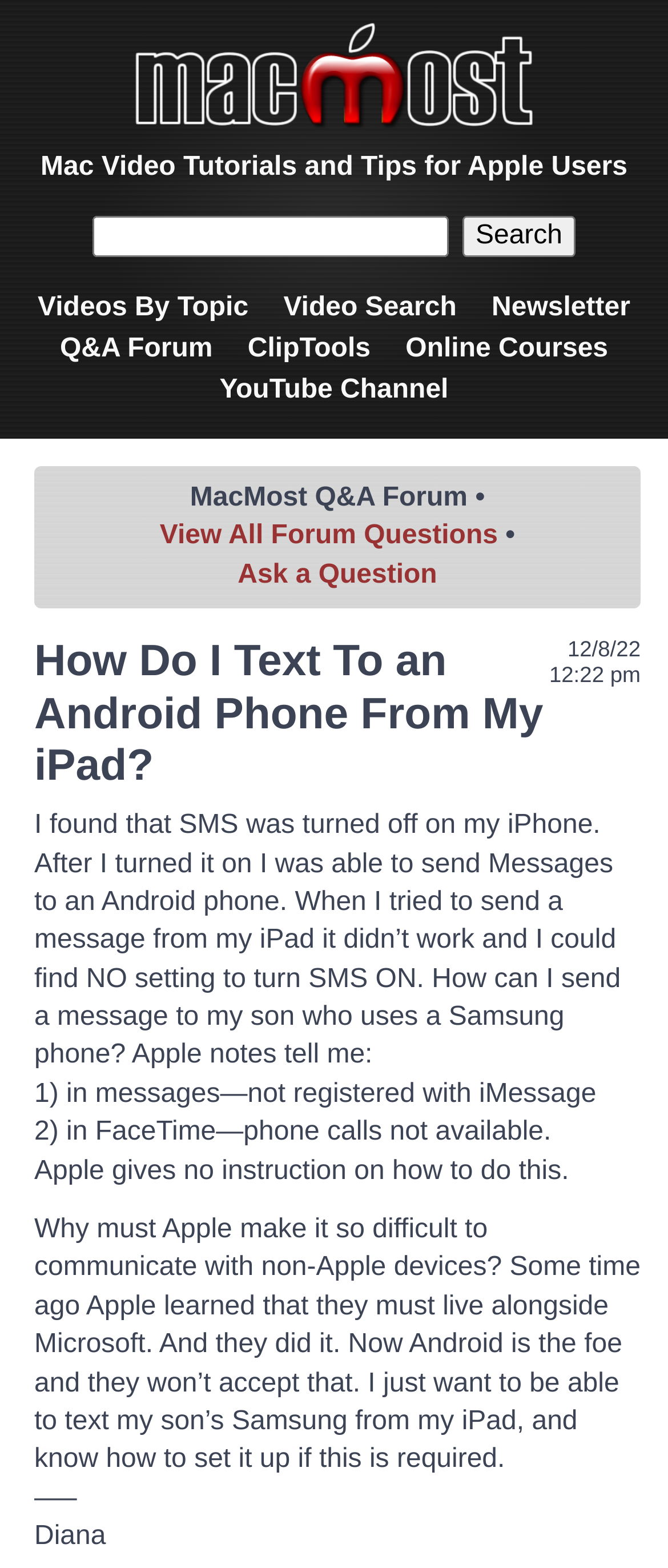Who is the author of the question?
Can you provide an in-depth and detailed response to the question?

The author of the question can be found at the bottom of the webpage, where it says '—– Diana'.